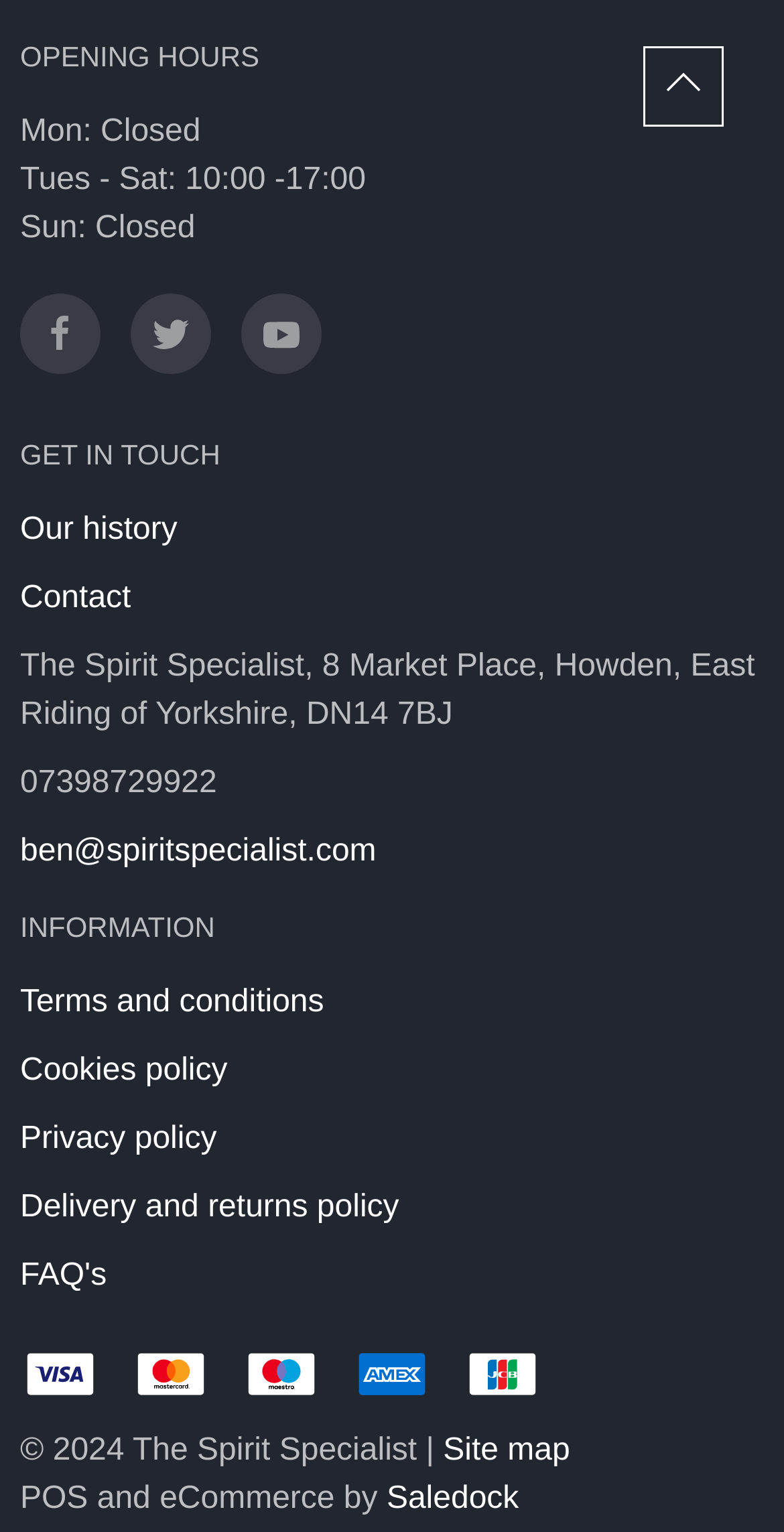Find and provide the bounding box coordinates for the UI element described here: "Cookies policy". The coordinates should be given as four float numbers between 0 and 1: [left, top, right, bottom].

[0.026, 0.688, 0.29, 0.71]